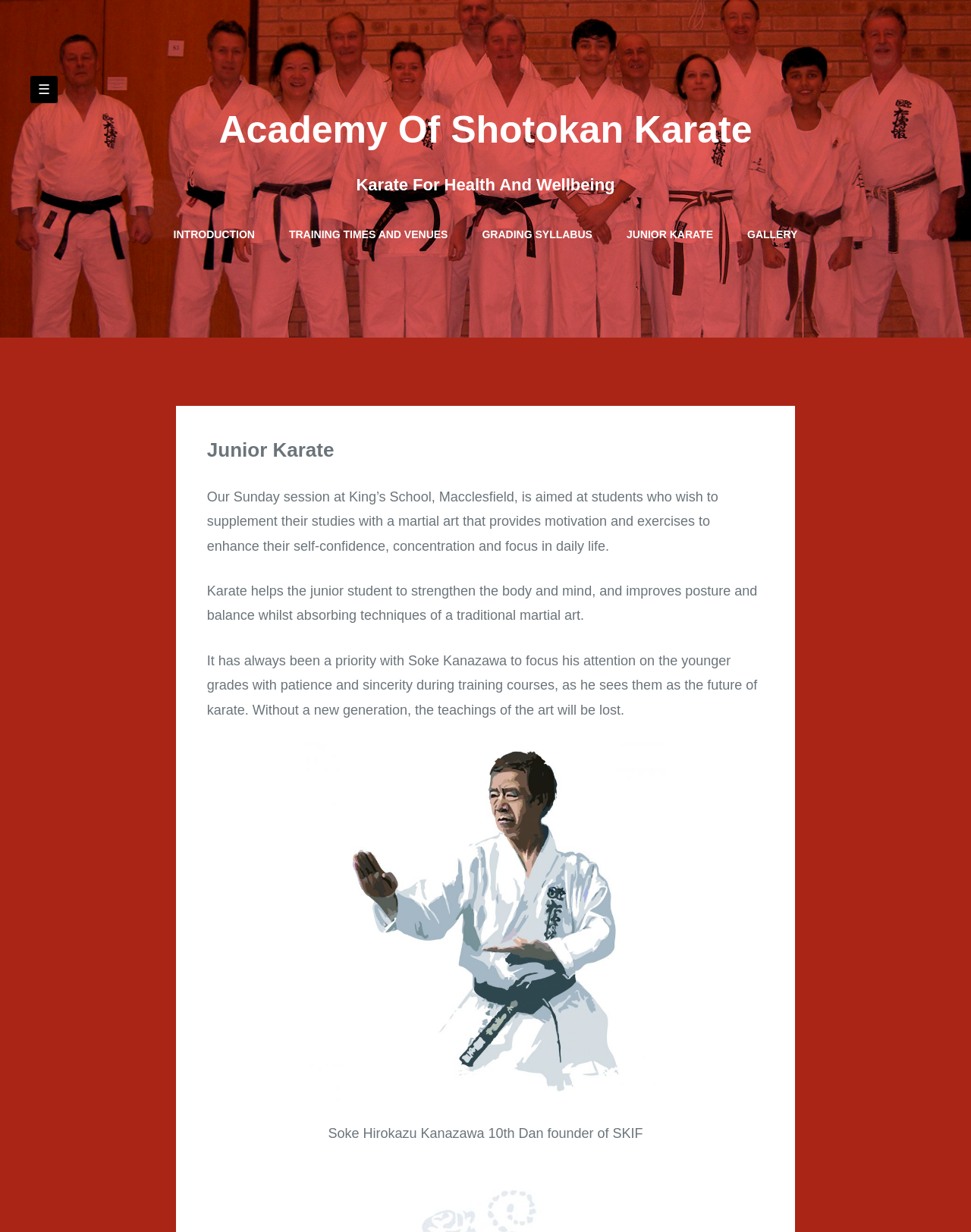Pinpoint the bounding box coordinates of the area that should be clicked to complete the following instruction: "Search for something". The coordinates must be given as four float numbers between 0 and 1, i.e., [left, top, right, bottom].

None